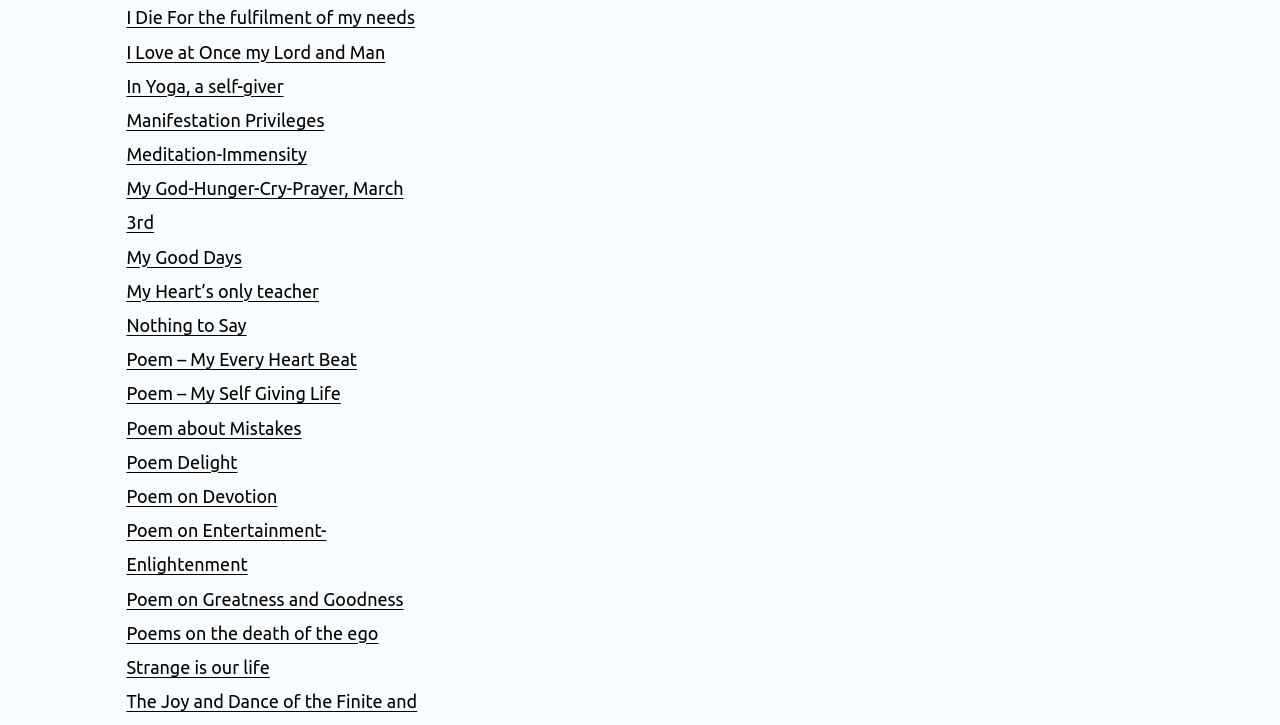Locate the bounding box coordinates of the clickable area needed to fulfill the instruction: "Open 'Poem – My Every Heart Beat'".

[0.099, 0.482, 0.279, 0.509]